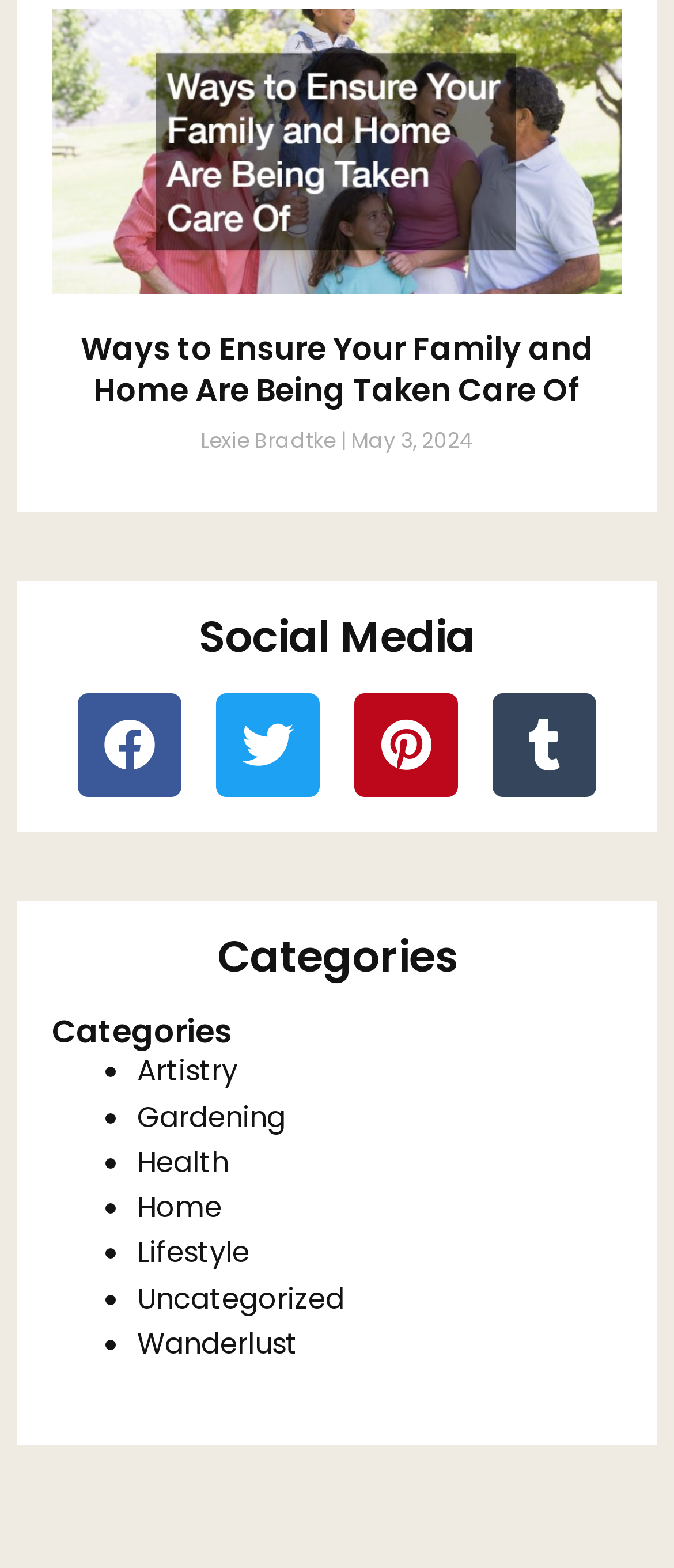Refer to the image and provide a thorough answer to this question:
What are the categories available?

The categories can be found in the links within the navigation element with the text 'Categories', which are child elements of the heading element with the text 'Categories'. The categories are Artistry, Gardening, Health, Home, Lifestyle, Uncategorized, and Wanderlust.